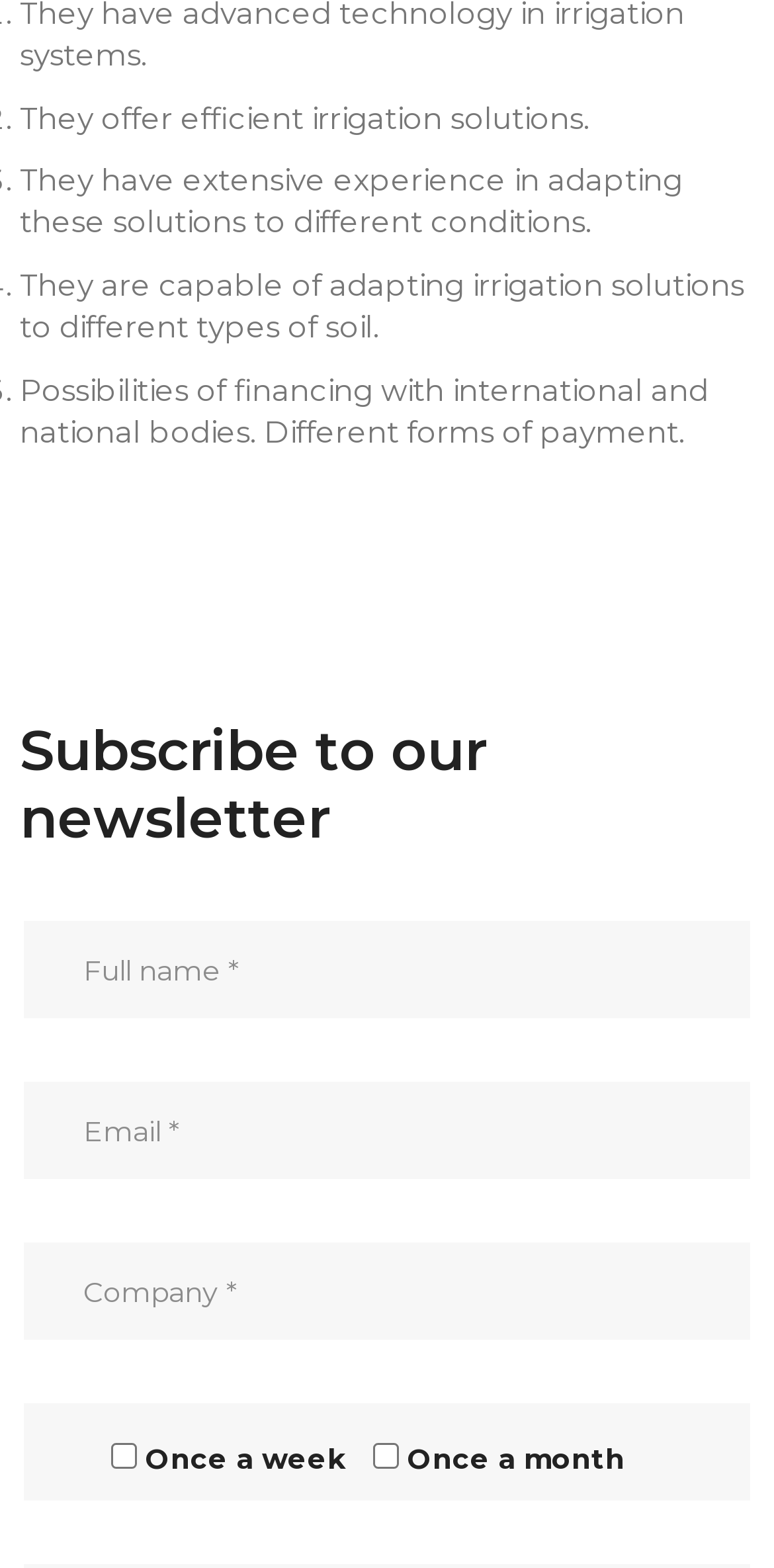Indicate the bounding box coordinates of the element that must be clicked to execute the instruction: "Subscribe to our newsletter". The coordinates should be given as four float numbers between 0 and 1, i.e., [left, top, right, bottom].

[0.026, 0.435, 0.974, 0.542]